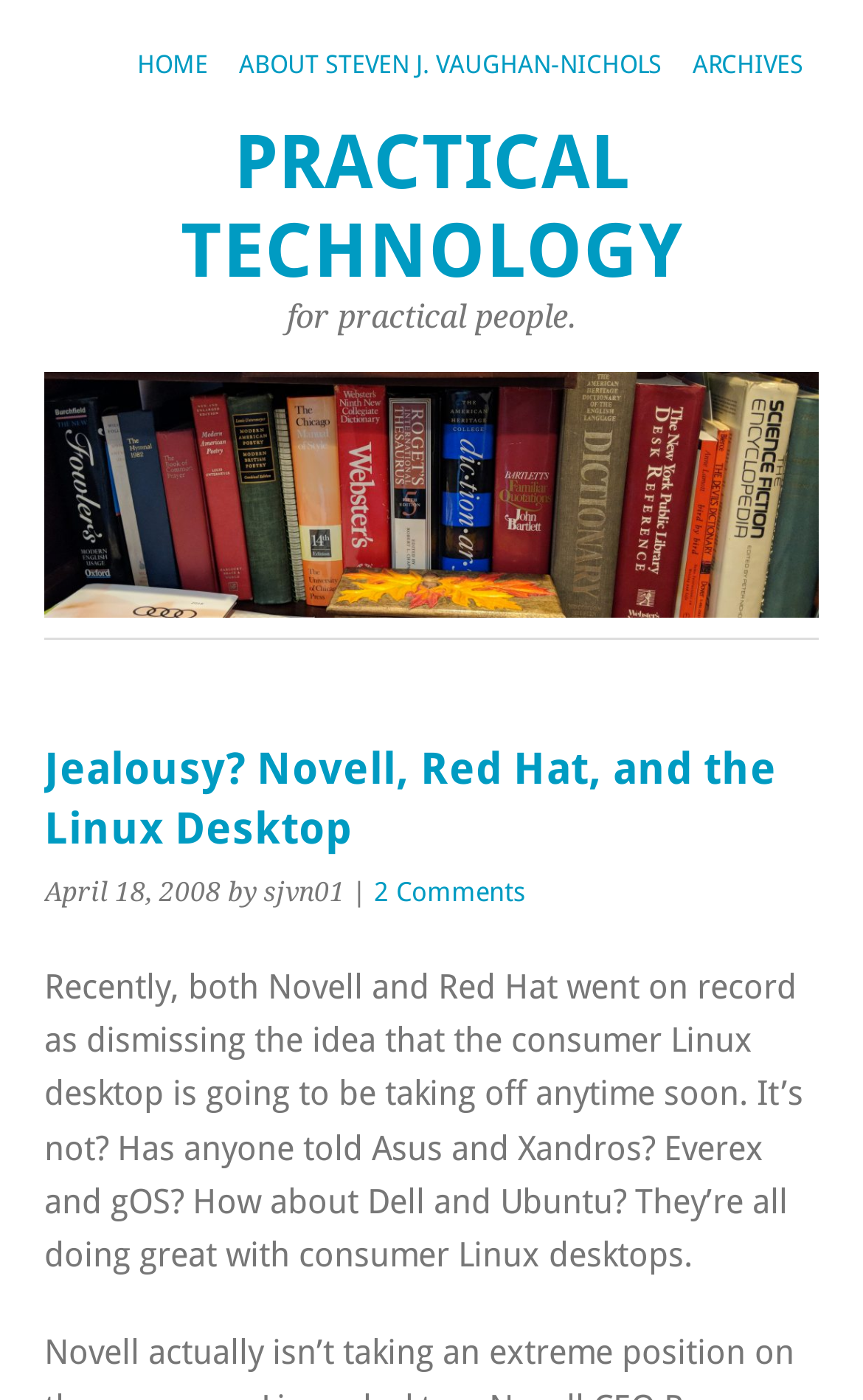What companies are mentioned in the article?
Please give a detailed and elaborate answer to the question based on the image.

The companies mentioned in the article can be found by reading the article text, which mentions Asus, Xandros, Everex, gOS, Dell, Ubuntu, Novell, and Red Hat as companies involved in consumer Linux desktops.